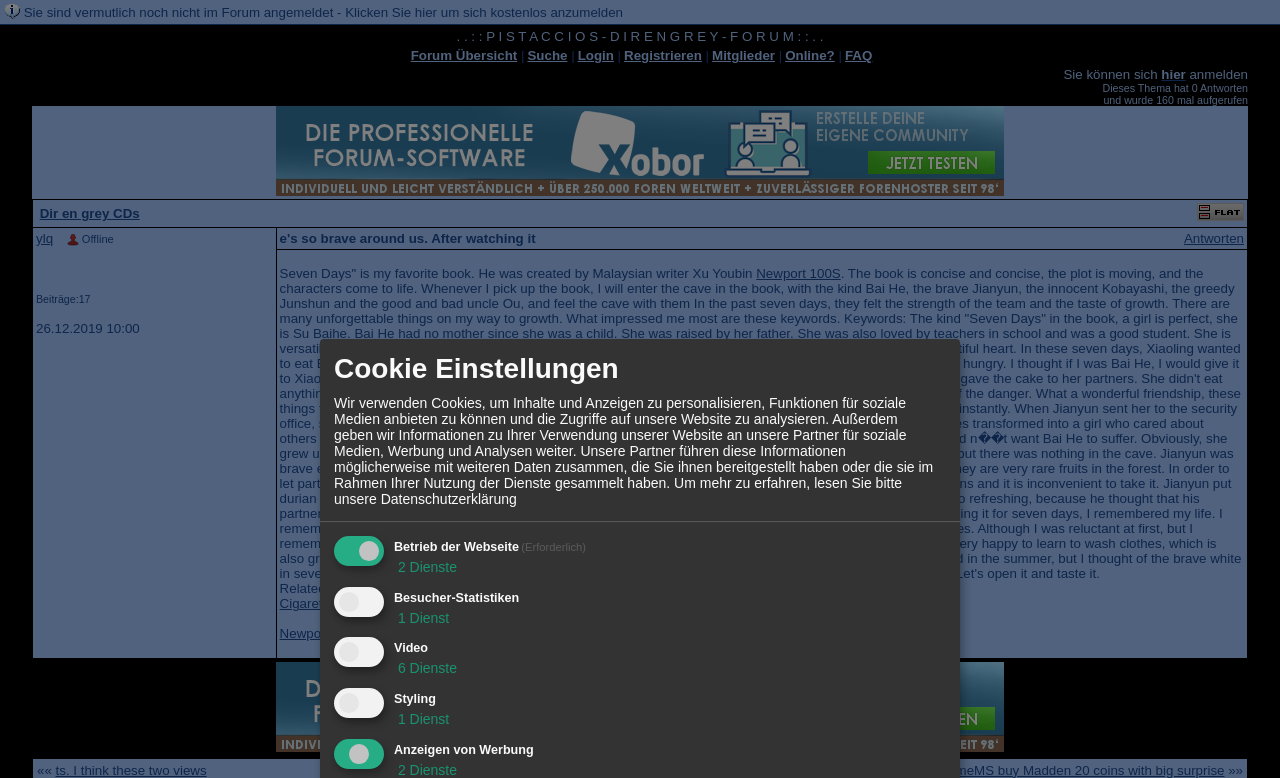Using the element description provided, determine the bounding box coordinates in the format (top-left x, top-left y, bottom-right x, bottom-right y). Ensure that all values are floating point numbers between 0 and 1. Element description: Dir en grey CDs

[0.031, 0.265, 0.109, 0.284]